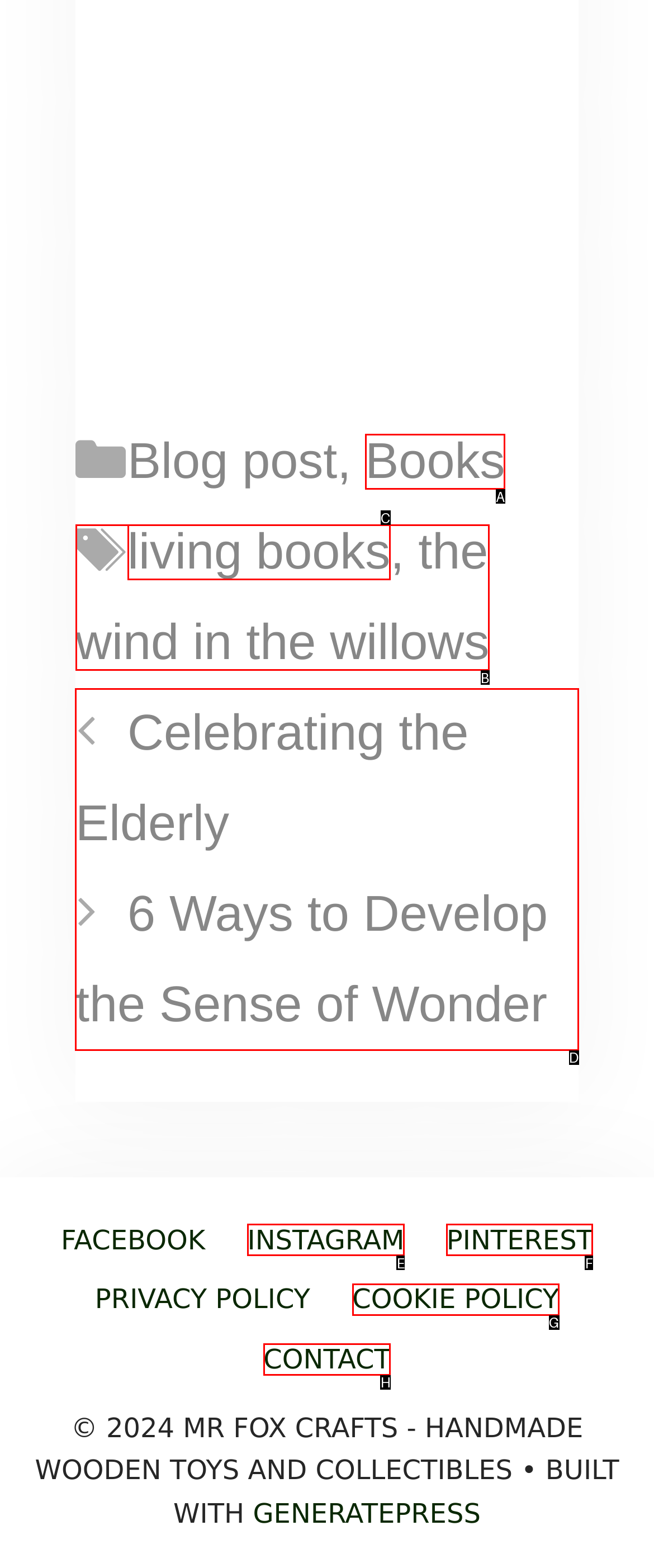Identify the correct choice to execute this task: View blog posts
Respond with the letter corresponding to the right option from the available choices.

D